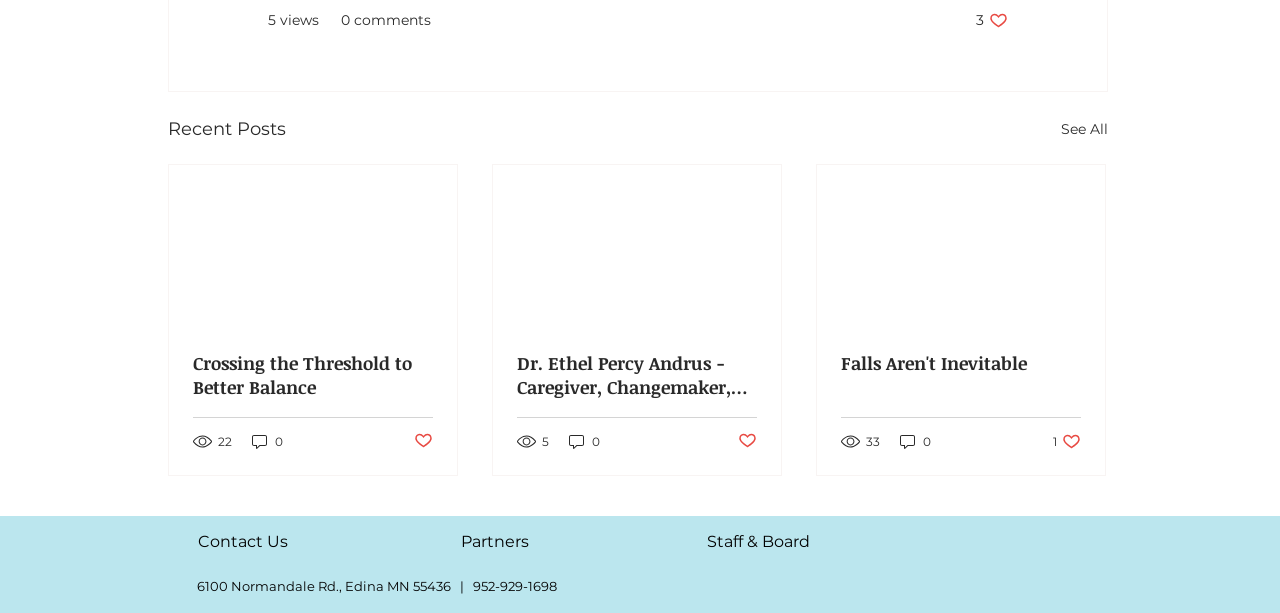Please determine the bounding box coordinates of the element to click in order to execute the following instruction: "Contact us". The coordinates should be four float numbers between 0 and 1, specified as [left, top, right, bottom].

[0.155, 0.868, 0.225, 0.899]